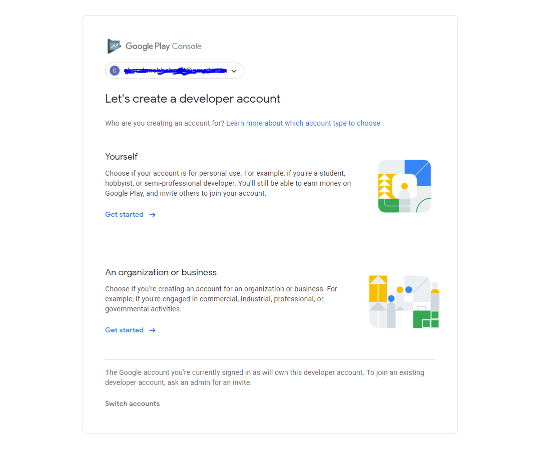Provide your answer in a single word or phrase: 
What type of account is suitable for commercial activities?

An organization or business